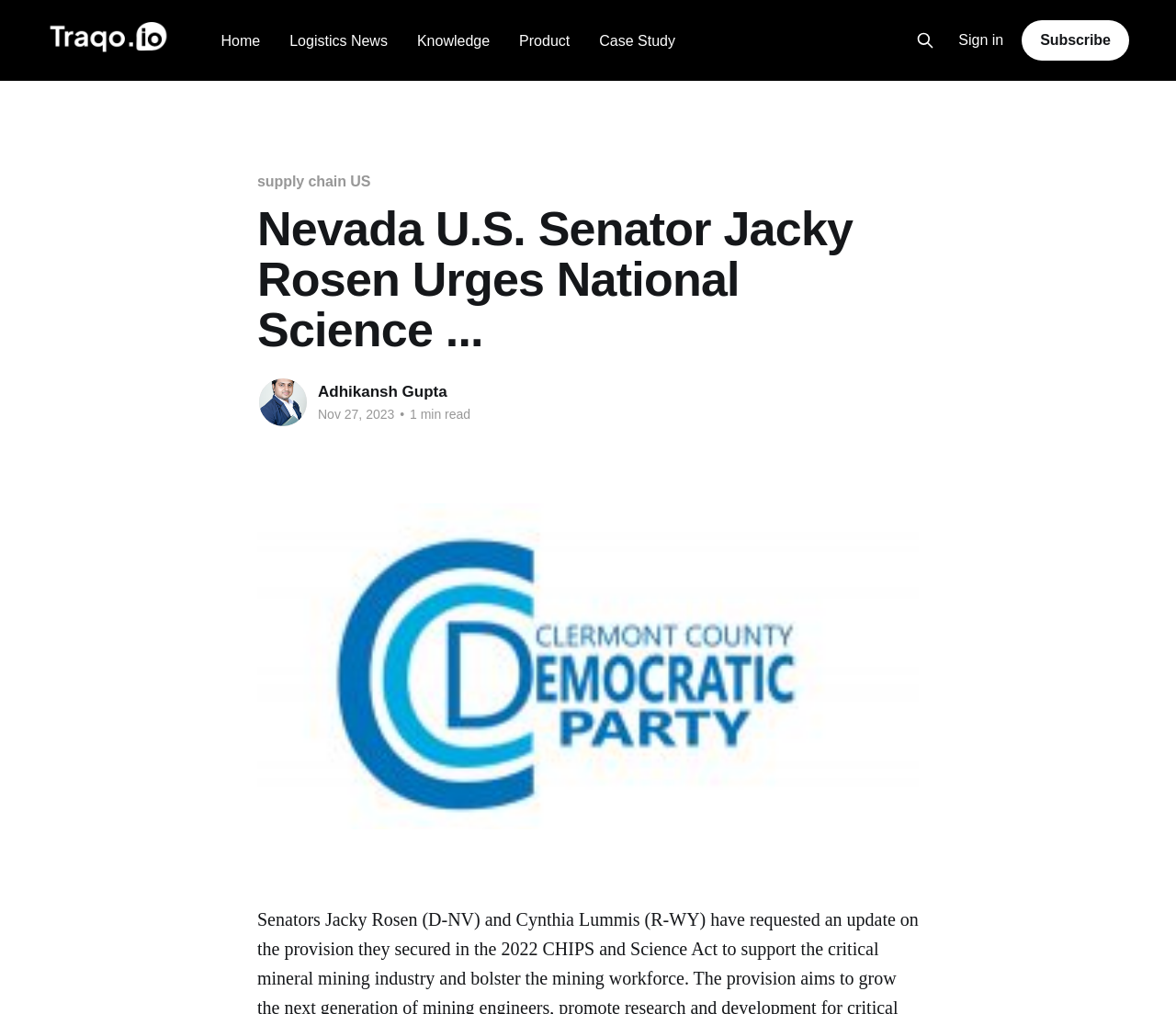Locate the bounding box coordinates of the clickable element to fulfill the following instruction: "View the image of Adhikansh Gupta". Provide the coordinates as four float numbers between 0 and 1 in the format [left, top, right, bottom].

[0.22, 0.373, 0.261, 0.42]